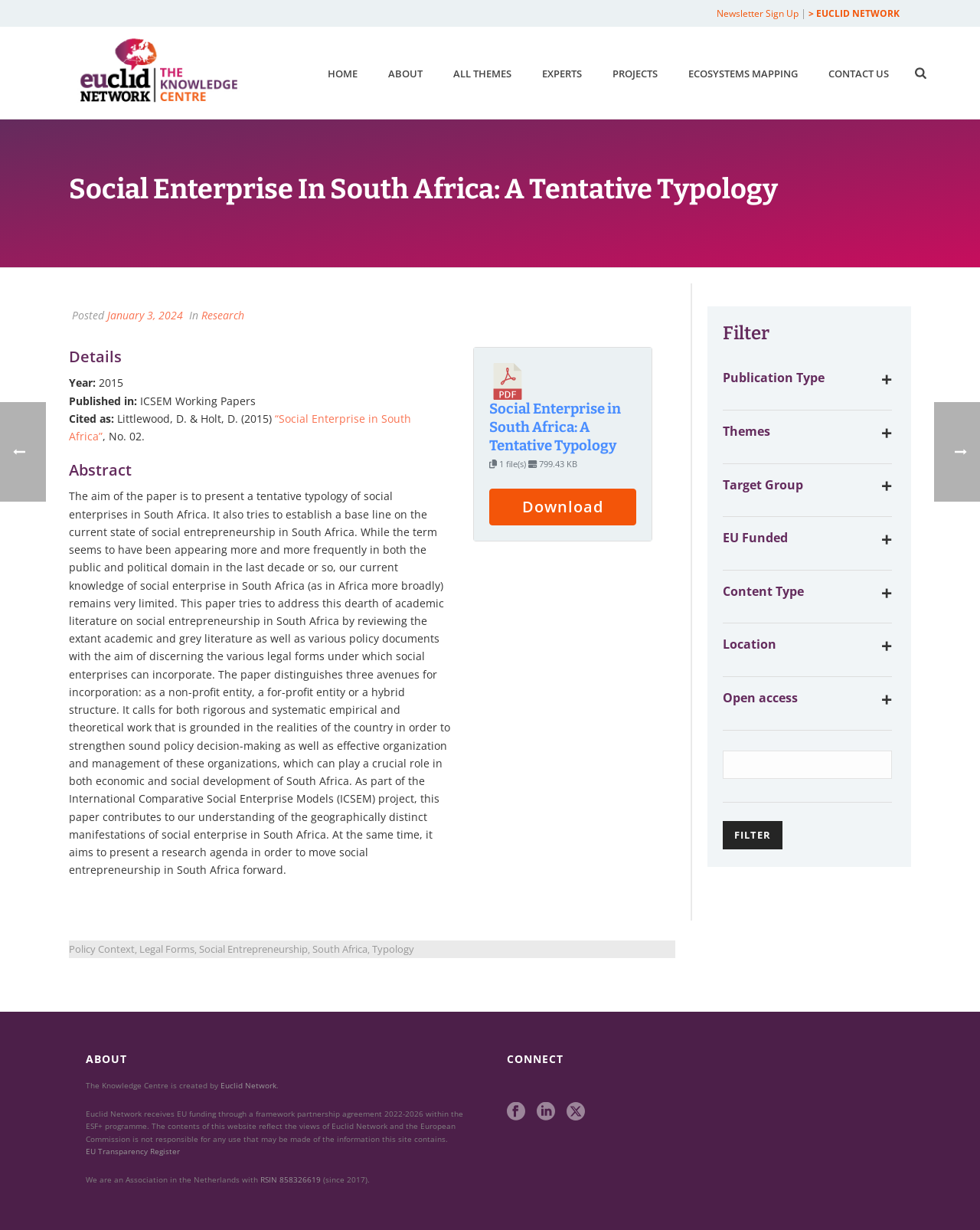What is the file size of the downloadable paper?
Using the image as a reference, give a one-word or short phrase answer.

799.43 KB